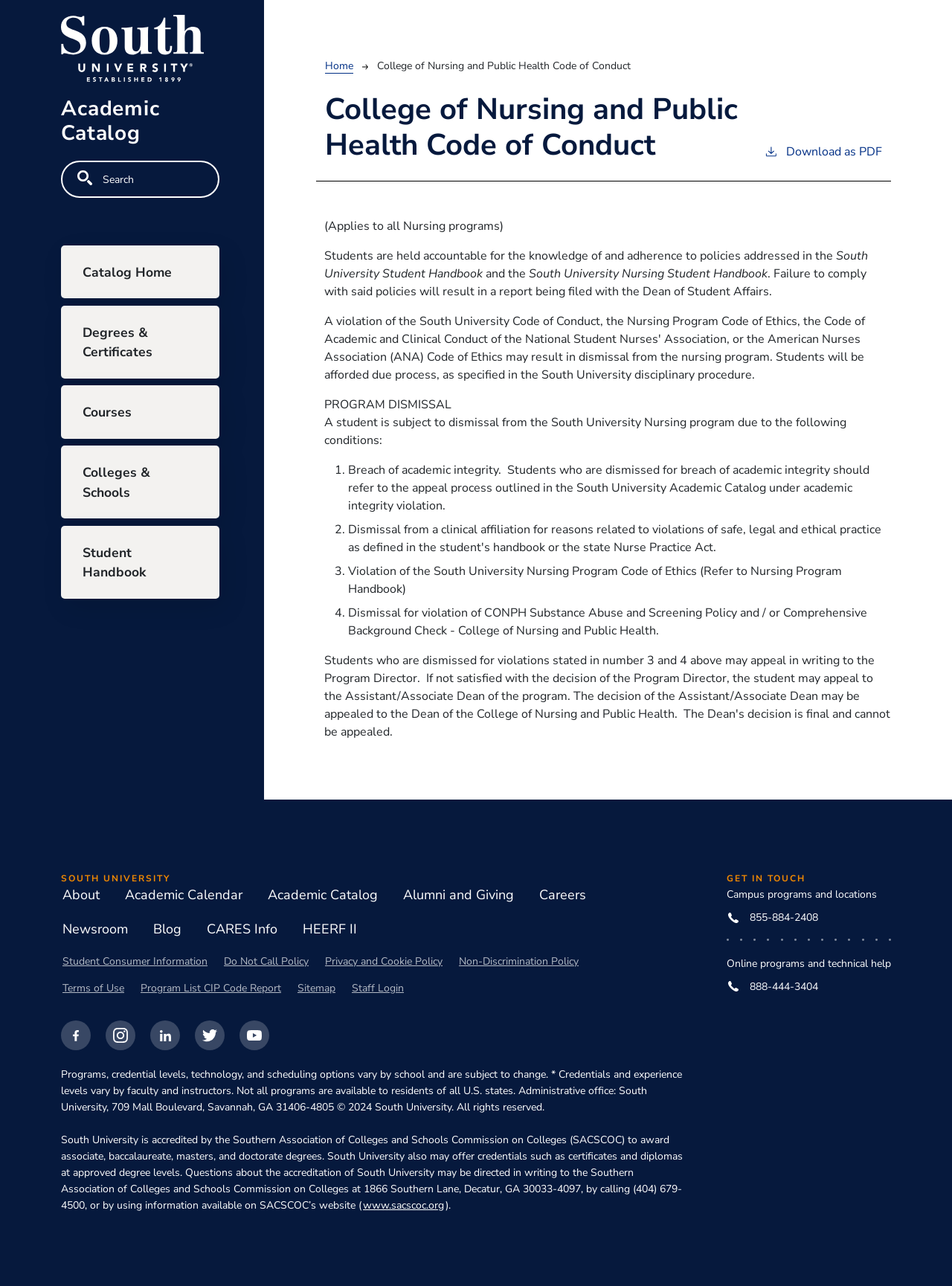Based on the image, give a detailed response to the question: What is the name of the university?

The name of the university can be found in the top-left corner of the webpage, where it is written in bold font as 'College of Nursing and Public Health Code of Conduct | South University'.